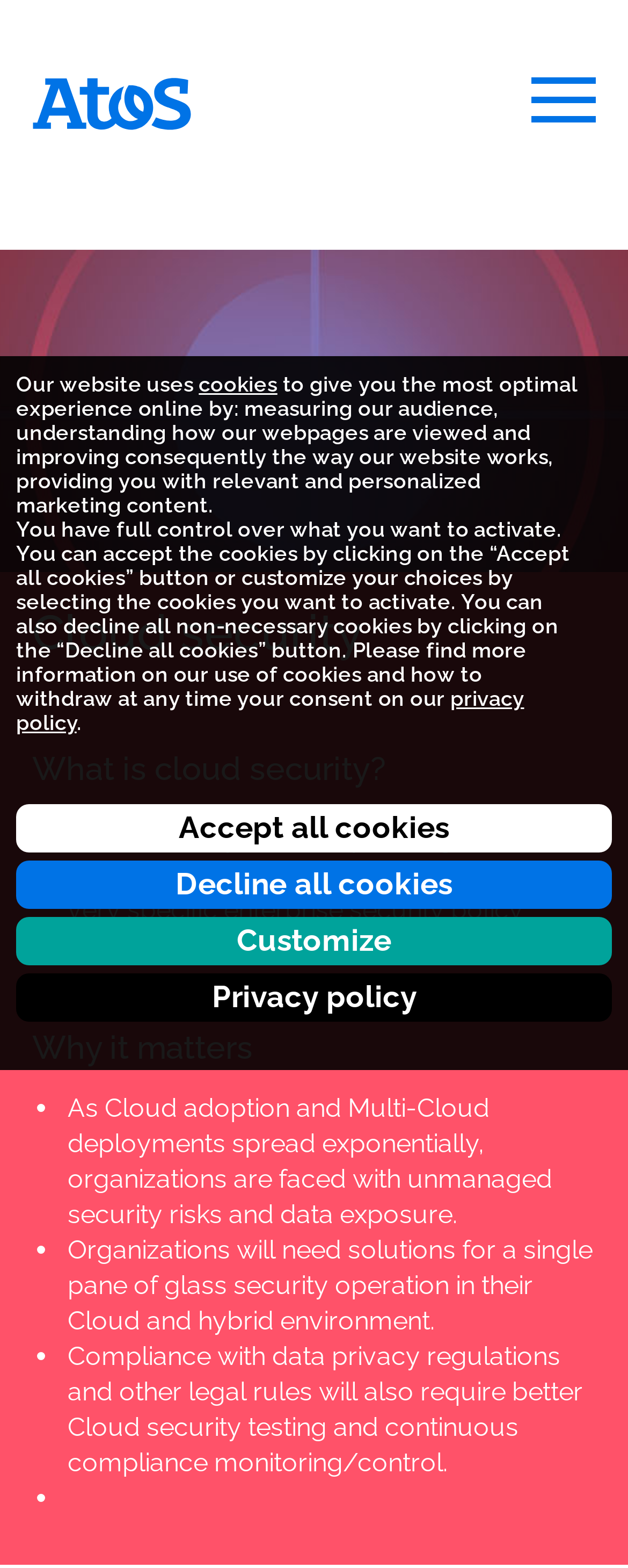Determine the bounding box coordinates of the region to click in order to accomplish the following instruction: "Click the 'Customize' button". Provide the coordinates as four float numbers between 0 and 1, specifically [left, top, right, bottom].

[0.026, 0.585, 0.974, 0.616]